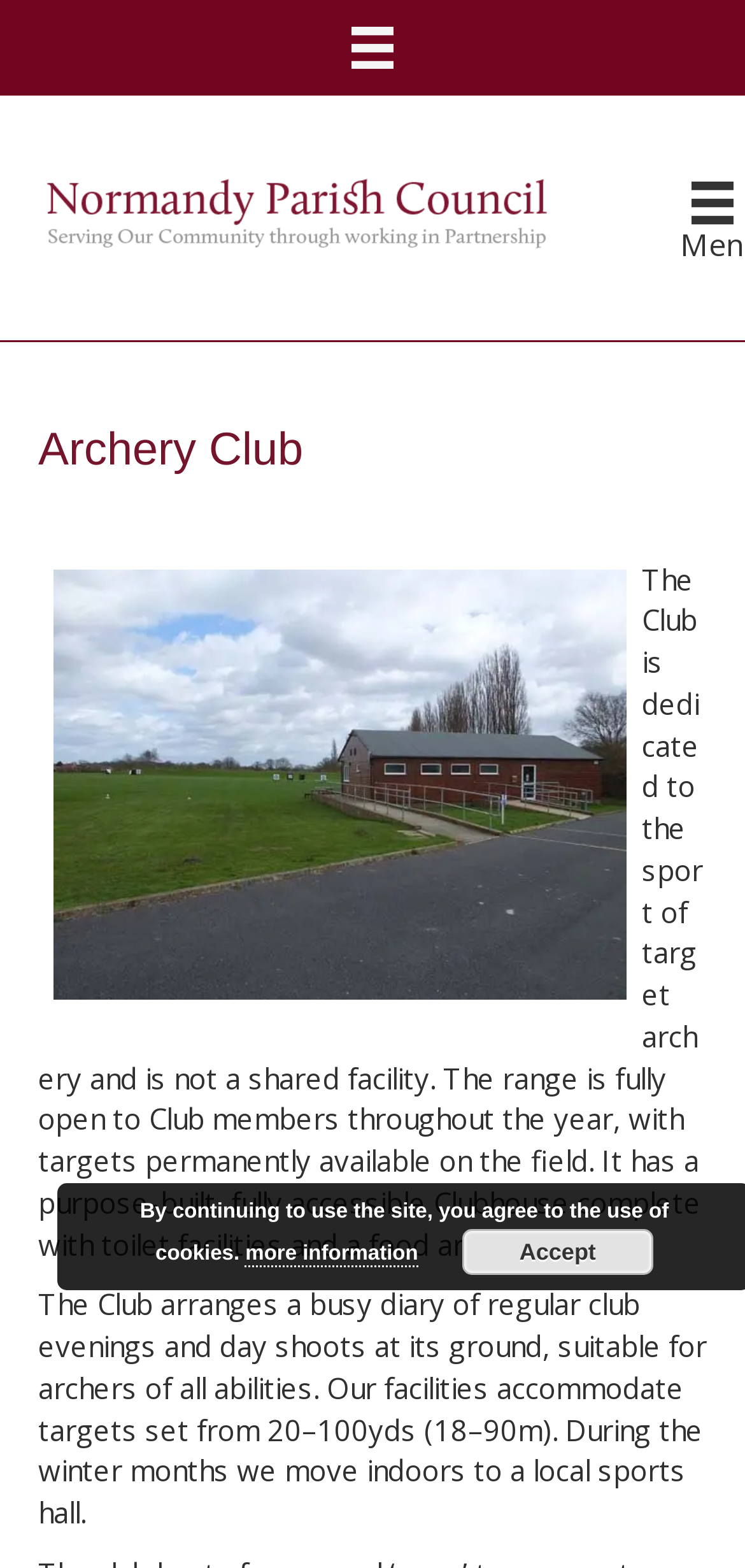Extract the bounding box coordinates for the UI element described as: "Contact Us".

None